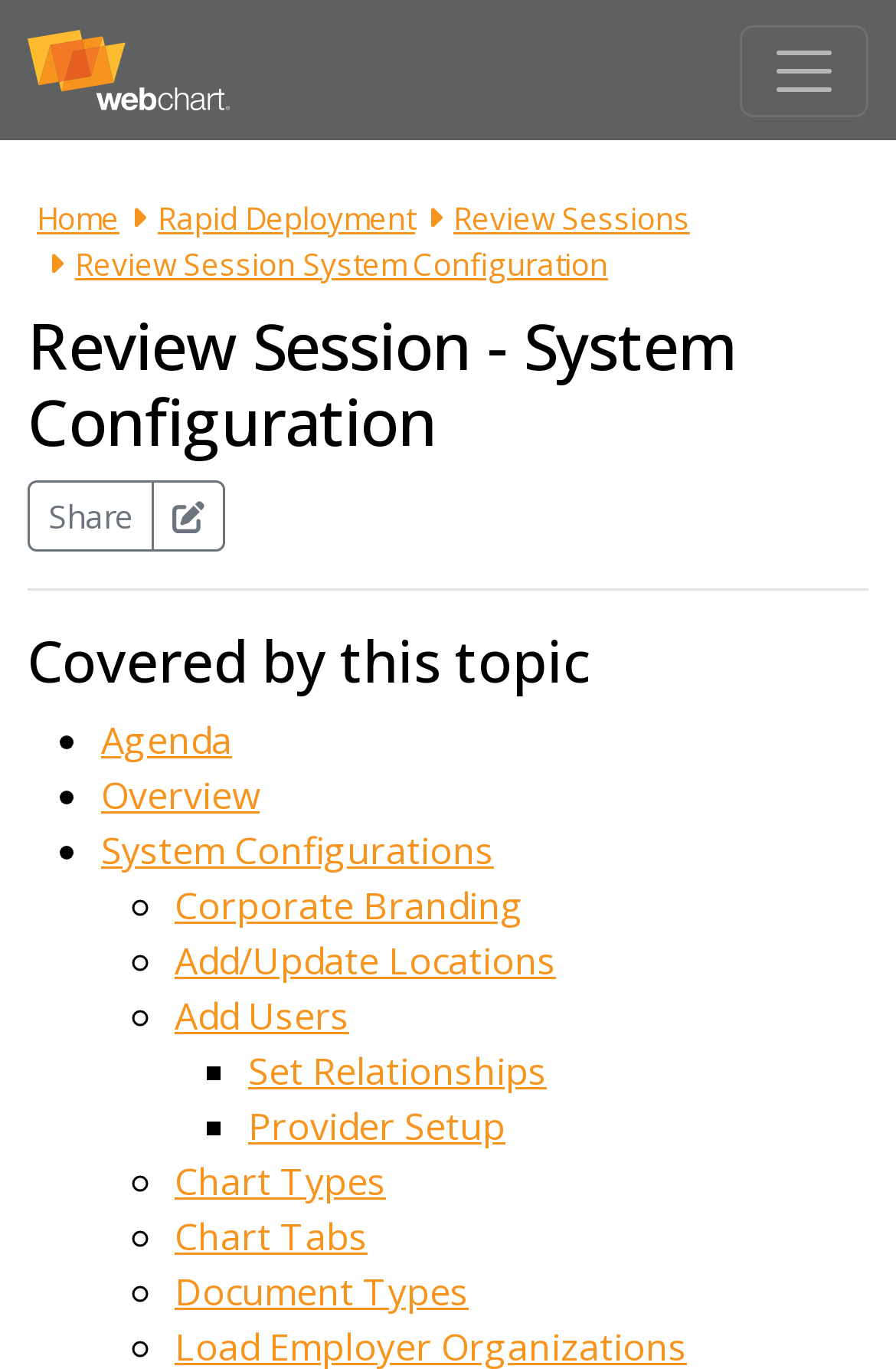Locate the bounding box coordinates of the UI element described by: "Overview". The bounding box coordinates should consist of four float numbers between 0 and 1, i.e., [left, top, right, bottom].

[0.113, 0.561, 0.969, 0.602]